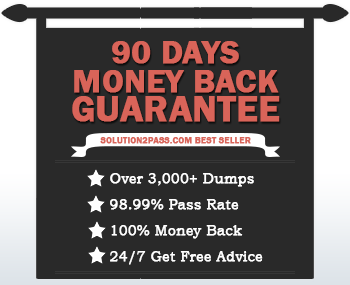Examine the image and give a thorough answer to the following question:
How many dumps are available?

The image showcases that there are over 3,000 dumps available, which is a comprehensive resource for exam preparation, making it a valuable asset for customers.